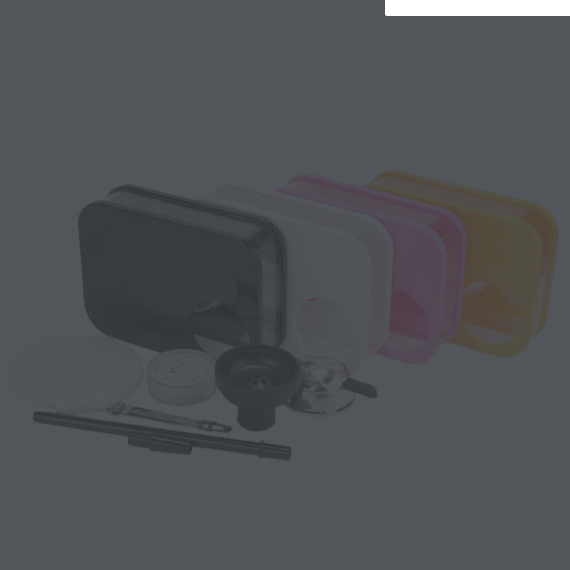Produce a meticulous caption for the image.

This image displays a vibrant selection of hookah accessories, prominently featuring a variety of hookah bowls in different colors, such as black, pink, white, and yellow. Each bowl is designed with a minimalist shape and has a functional cutout, indicating their usability. Accompanying these bowls are essential tools for hookah preparation, including a round metal screen, a calibration tool for measuring, and a slender pen-like device, suggesting a focus on precision and detail in the hookah experience. The composition showcases both the aesthetic appeal and practical aspects of the items, appealing to enthusiasts looking for quality accessories for their hookah sessions.